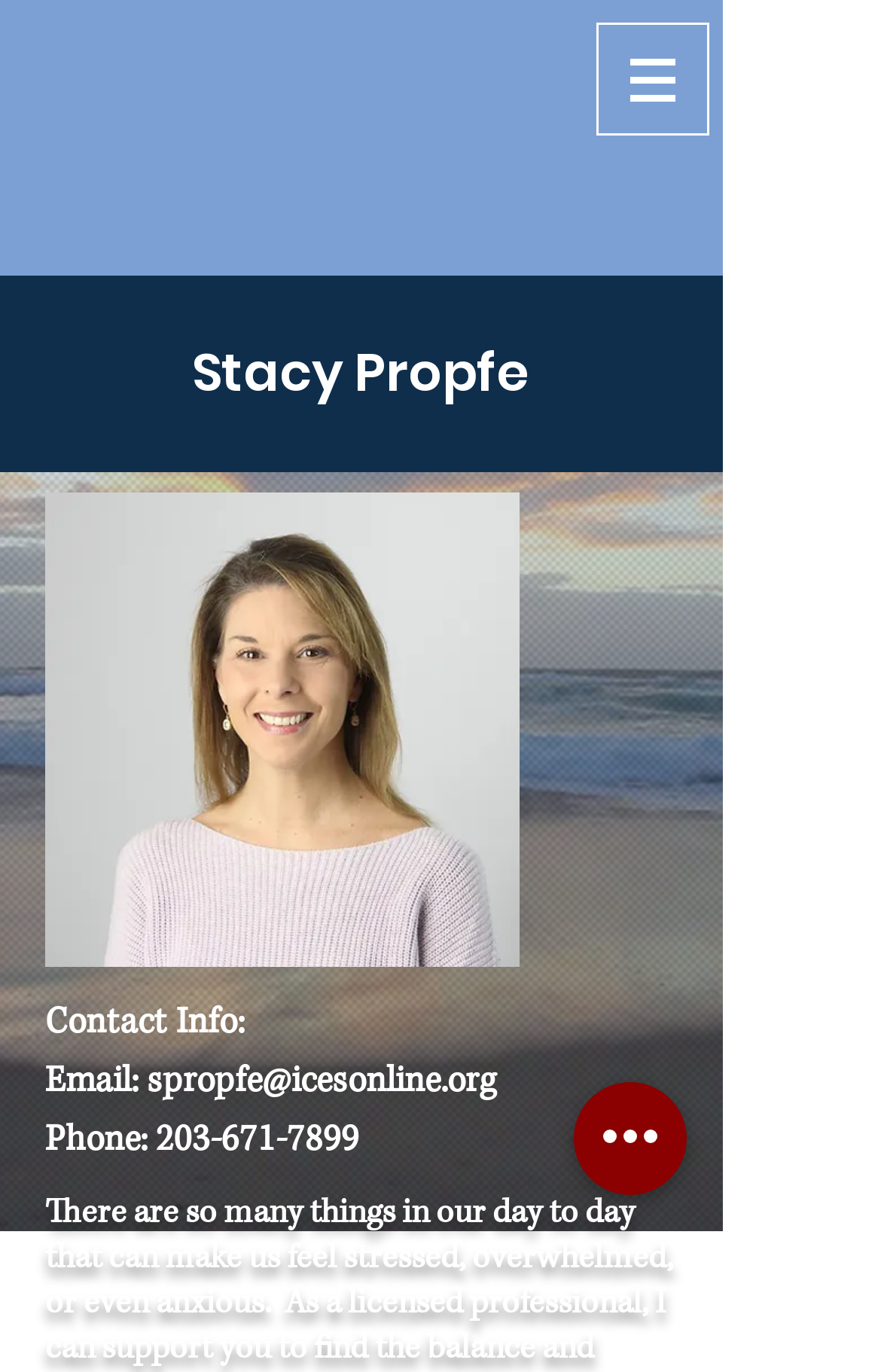What is the function of the 'Quick actions' button?
Look at the screenshot and provide an in-depth answer.

I couldn't determine the specific function of the 'Quick actions' button based on the provided information, but it appears to be a call-to-action button that may allow the user to perform some quick tasks or actions.